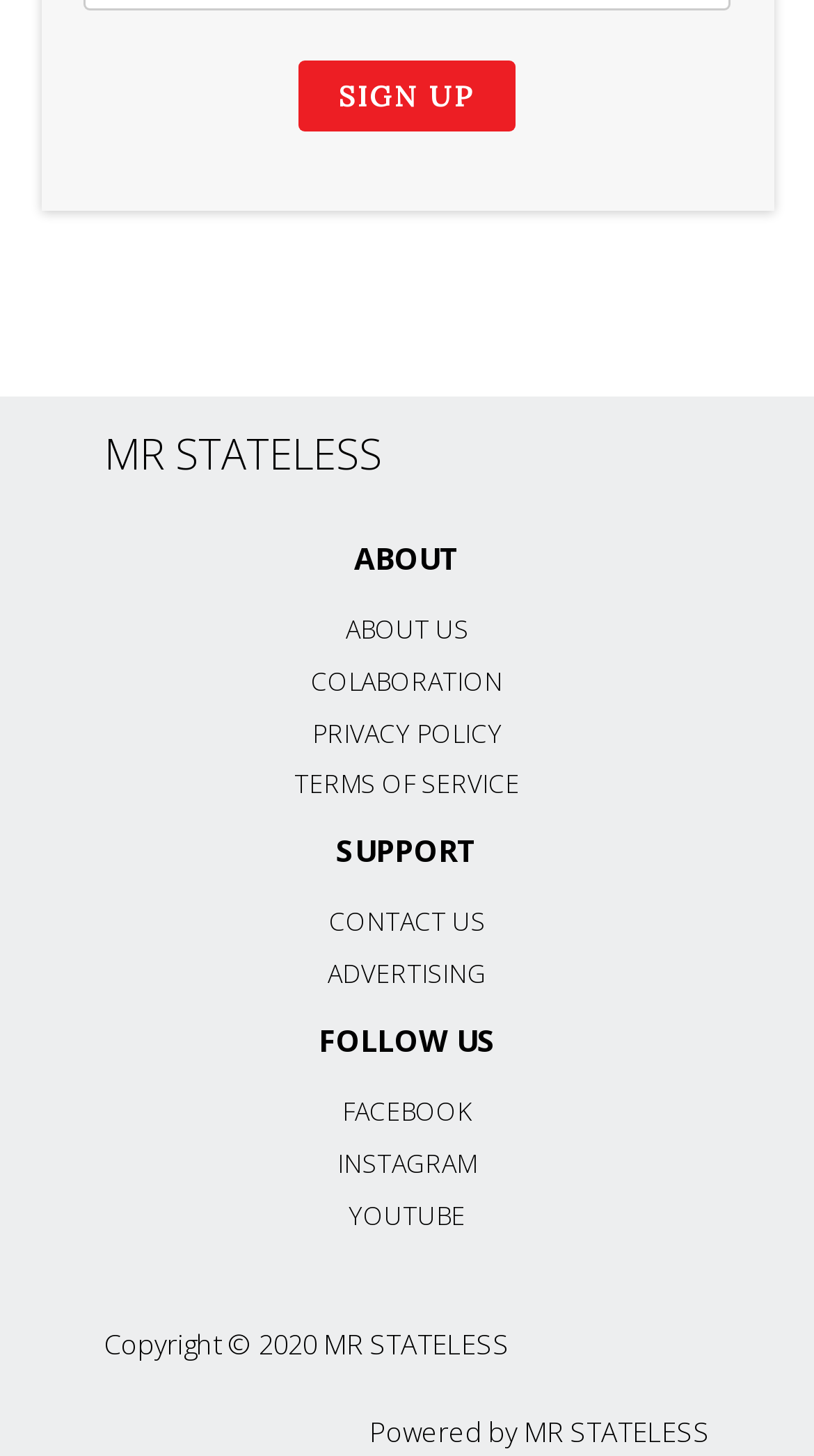Can you show the bounding box coordinates of the region to click on to complete the task described in the instruction: "Share this page to Facebook"?

None